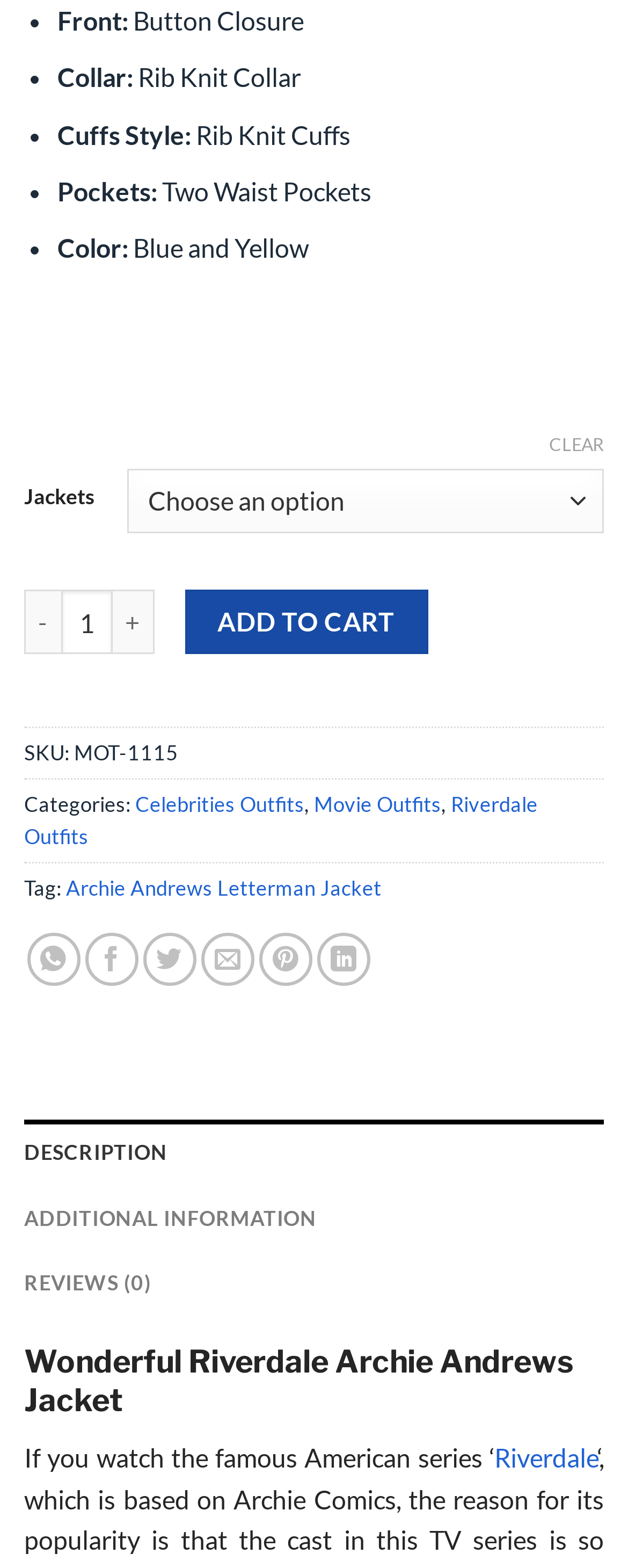Determine the bounding box for the UI element described here: "Riverdale Outfits".

[0.038, 0.504, 0.856, 0.542]